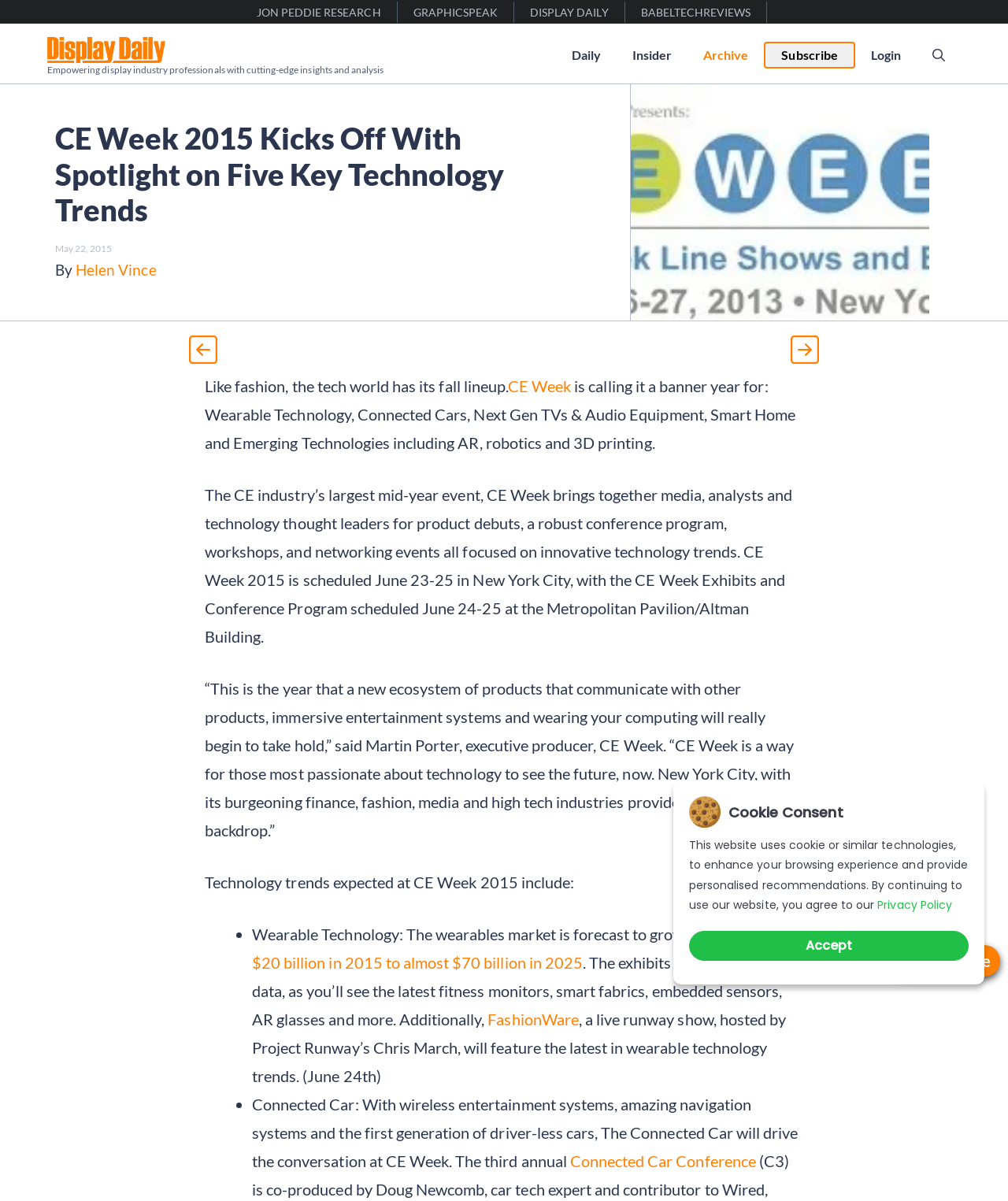Respond to the question with just a single word or phrase: 
What is the location of the CE Week event?

New York City